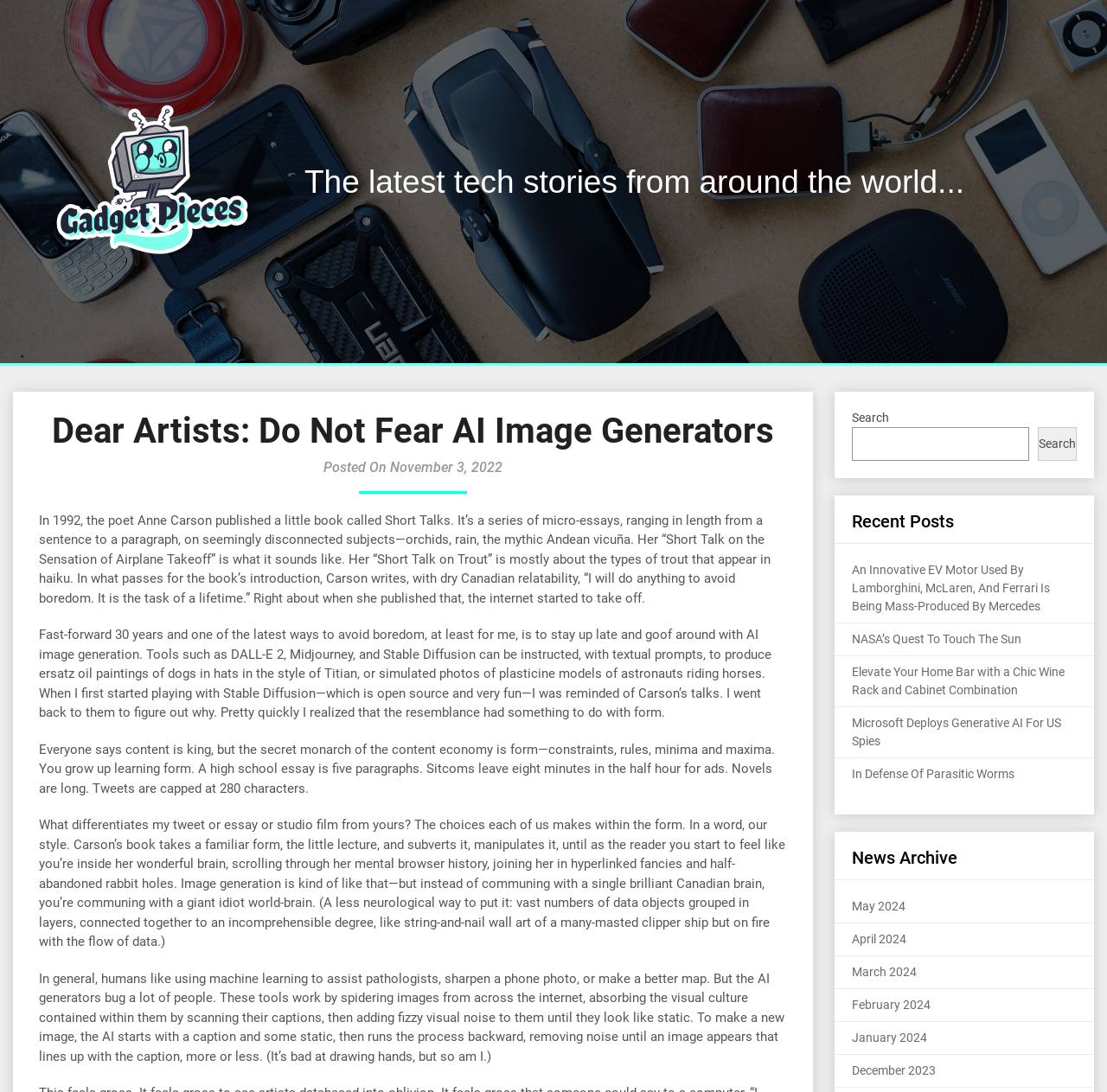Identify the webpage's primary heading and generate its text.

Dear Artists: Do Not Fear AI Image Generators